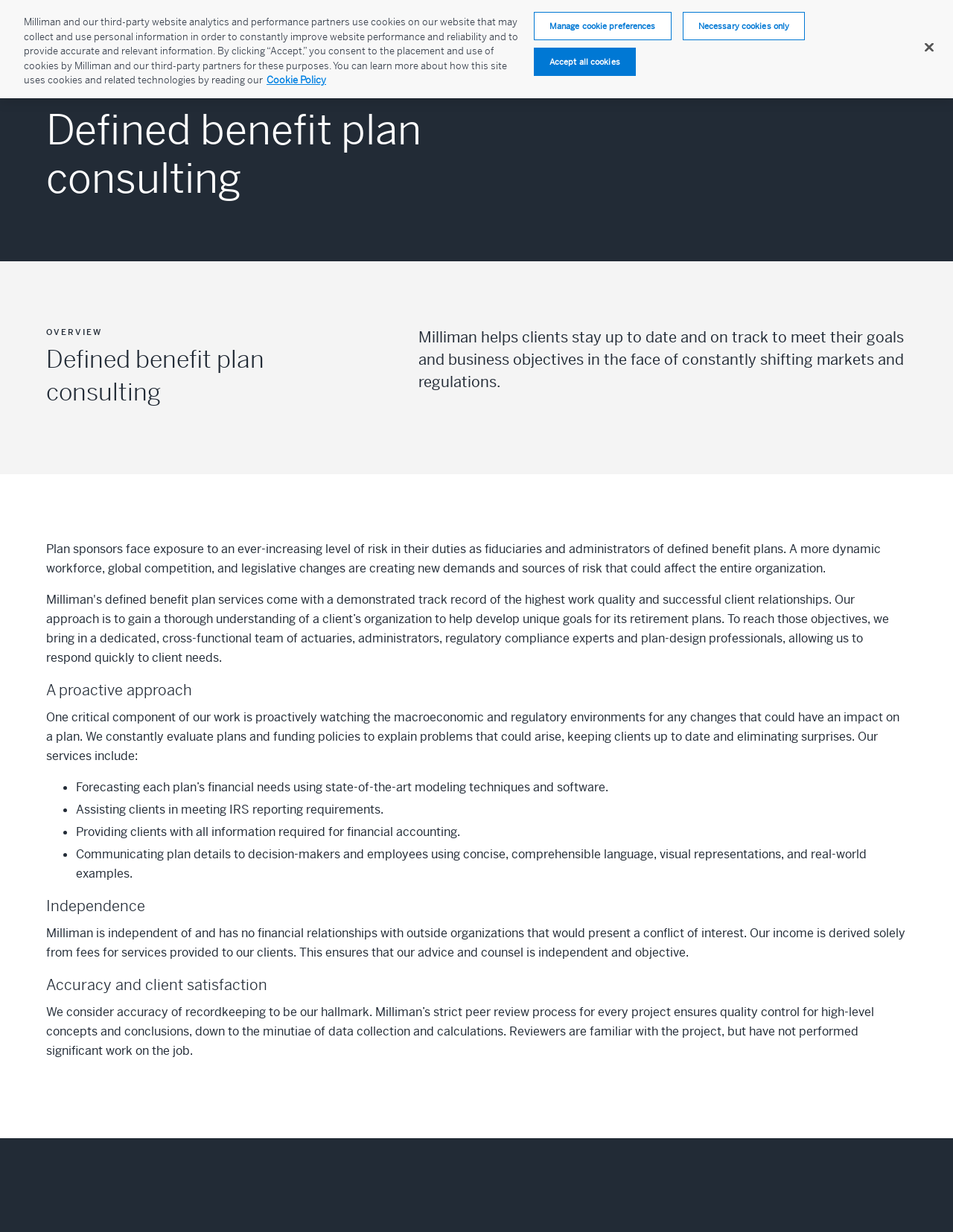Specify the bounding box coordinates of the area to click in order to execute this command: 'Skip to main content'. The coordinates should consist of four float numbers ranging from 0 to 1, and should be formatted as [left, top, right, bottom].

[0.023, 0.018, 0.07, 0.04]